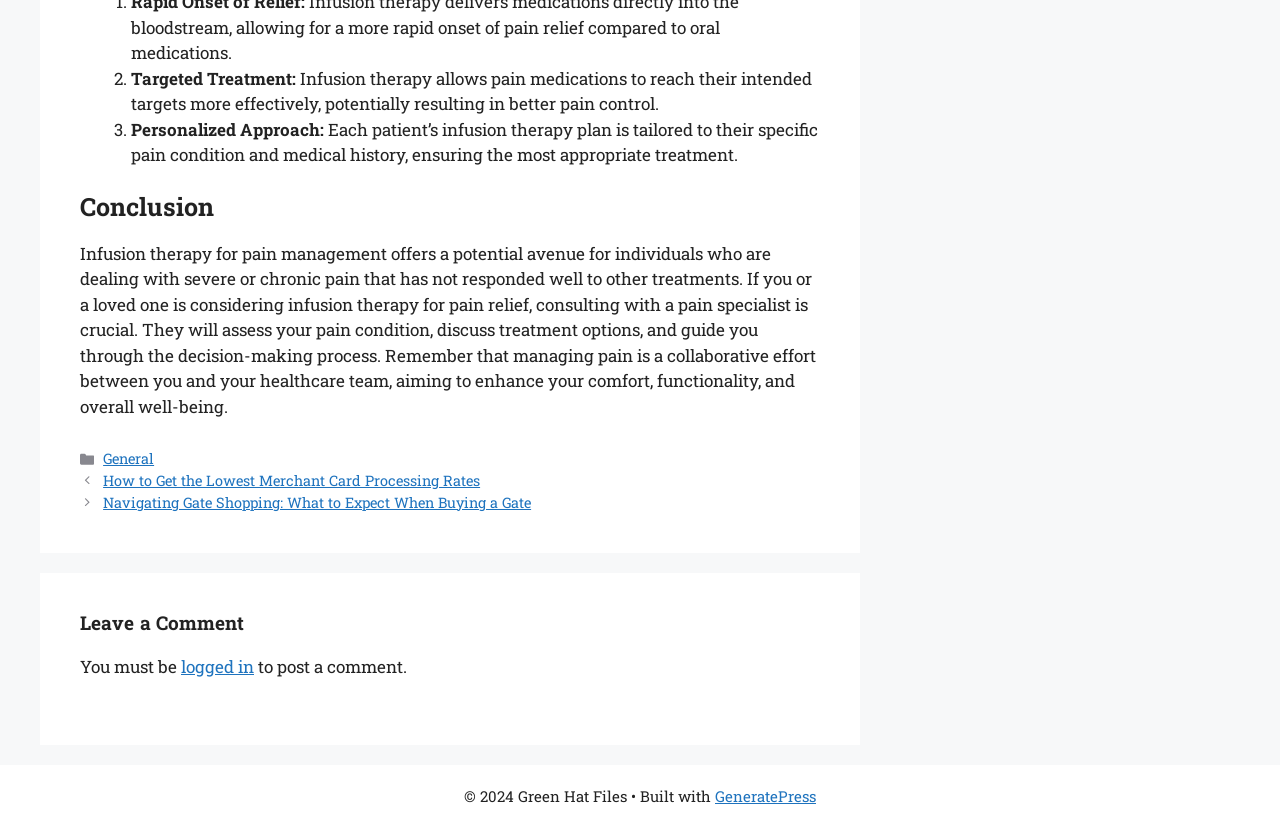What is the purpose of consulting a pain specialist?
Provide a well-explained and detailed answer to the question.

According to the webpage, consulting a pain specialist is crucial for individuals considering infusion therapy for pain relief. The specialist will assess the patient's pain condition, discuss treatment options, and guide them through the decision-making process.